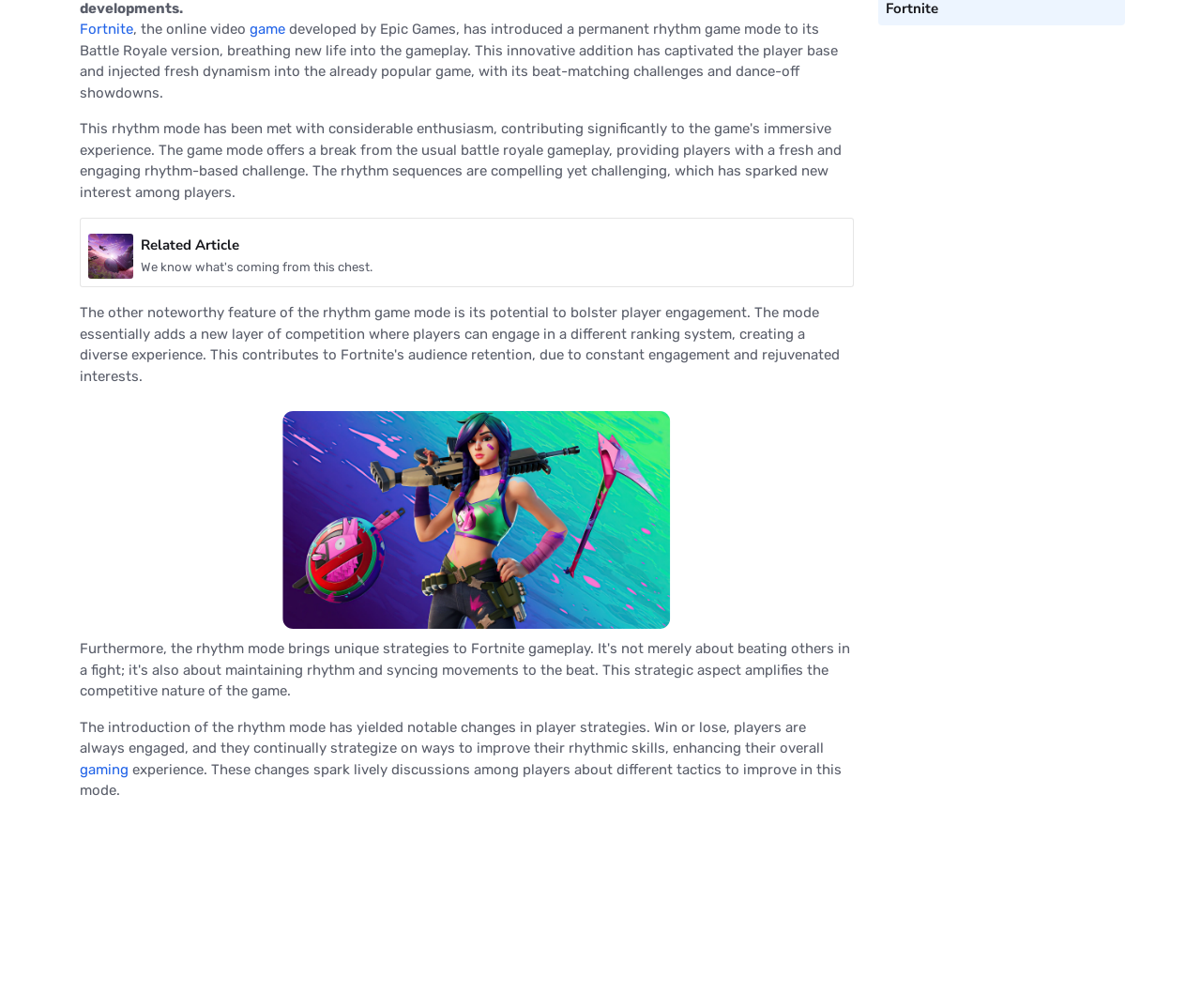Locate the bounding box of the UI element defined by this description: "game". The coordinates should be given as four float numbers between 0 and 1, formatted as [left, top, right, bottom].

[0.205, 0.021, 0.241, 0.038]